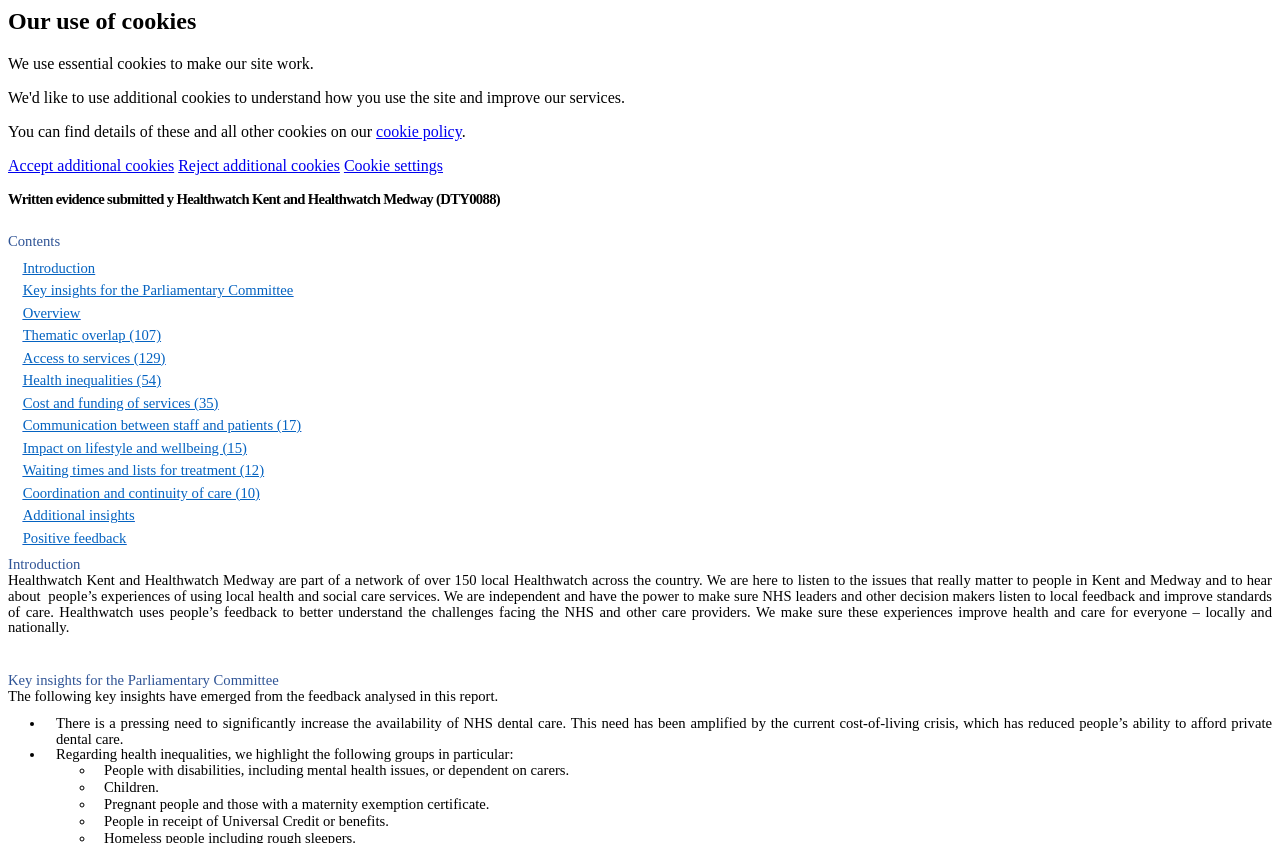Locate the coordinates of the bounding box for the clickable region that fulfills this instruction: "View the 'Access to services' page".

[0.018, 0.415, 0.129, 0.434]